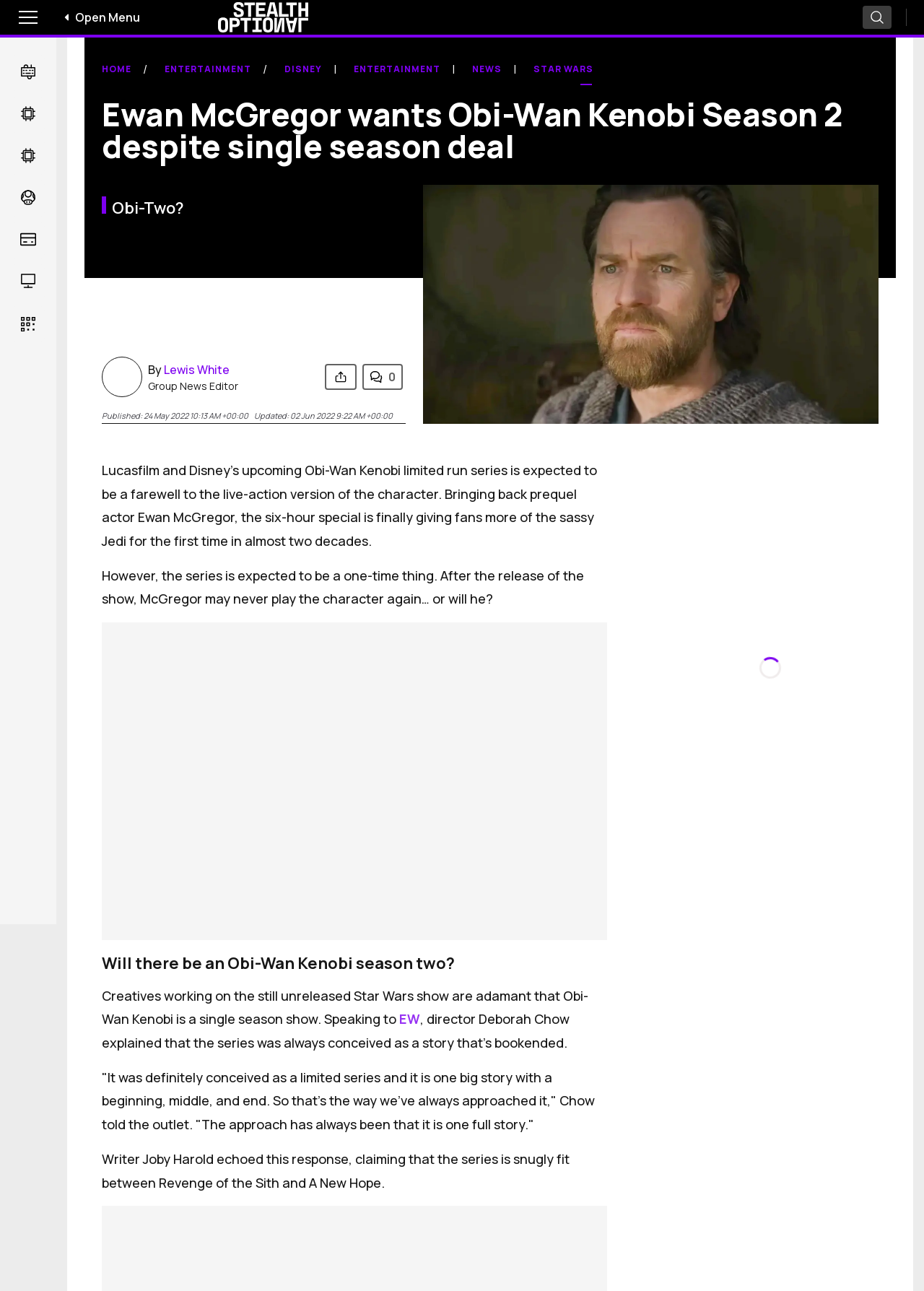Please provide the bounding box coordinates for the element that needs to be clicked to perform the instruction: "Toggle menu". The coordinates must consist of four float numbers between 0 and 1, formatted as [left, top, right, bottom].

[0.0, 0.0, 0.062, 0.027]